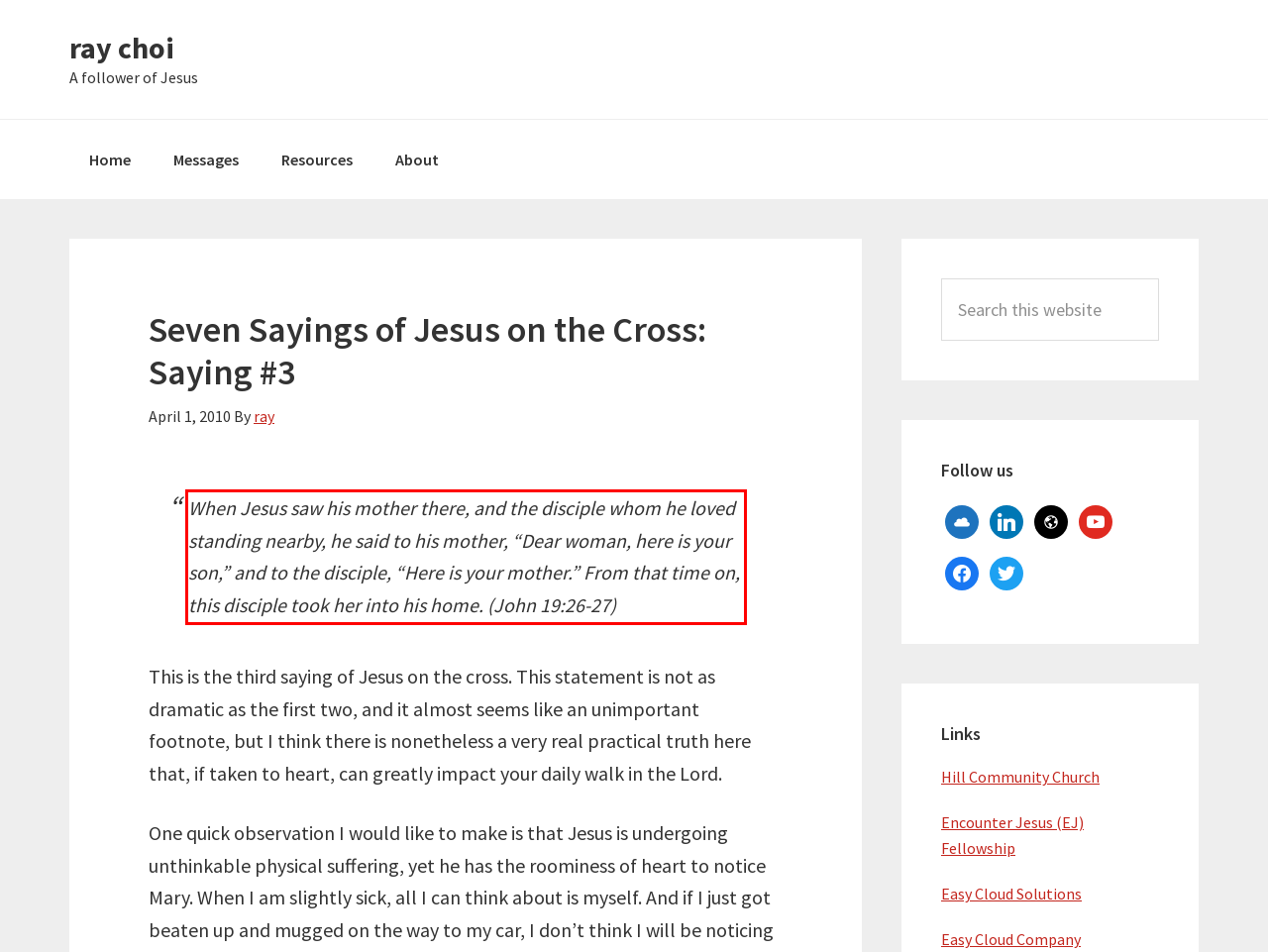Given a screenshot of a webpage with a red bounding box, extract the text content from the UI element inside the red bounding box.

When Jesus saw his mother there, and the disciple whom he loved standing nearby, he said to his mother, “Dear woman, here is your son,” and to the disciple, “Here is your mother.” From that time on, this disciple took her into his home. (John 19:26-27)